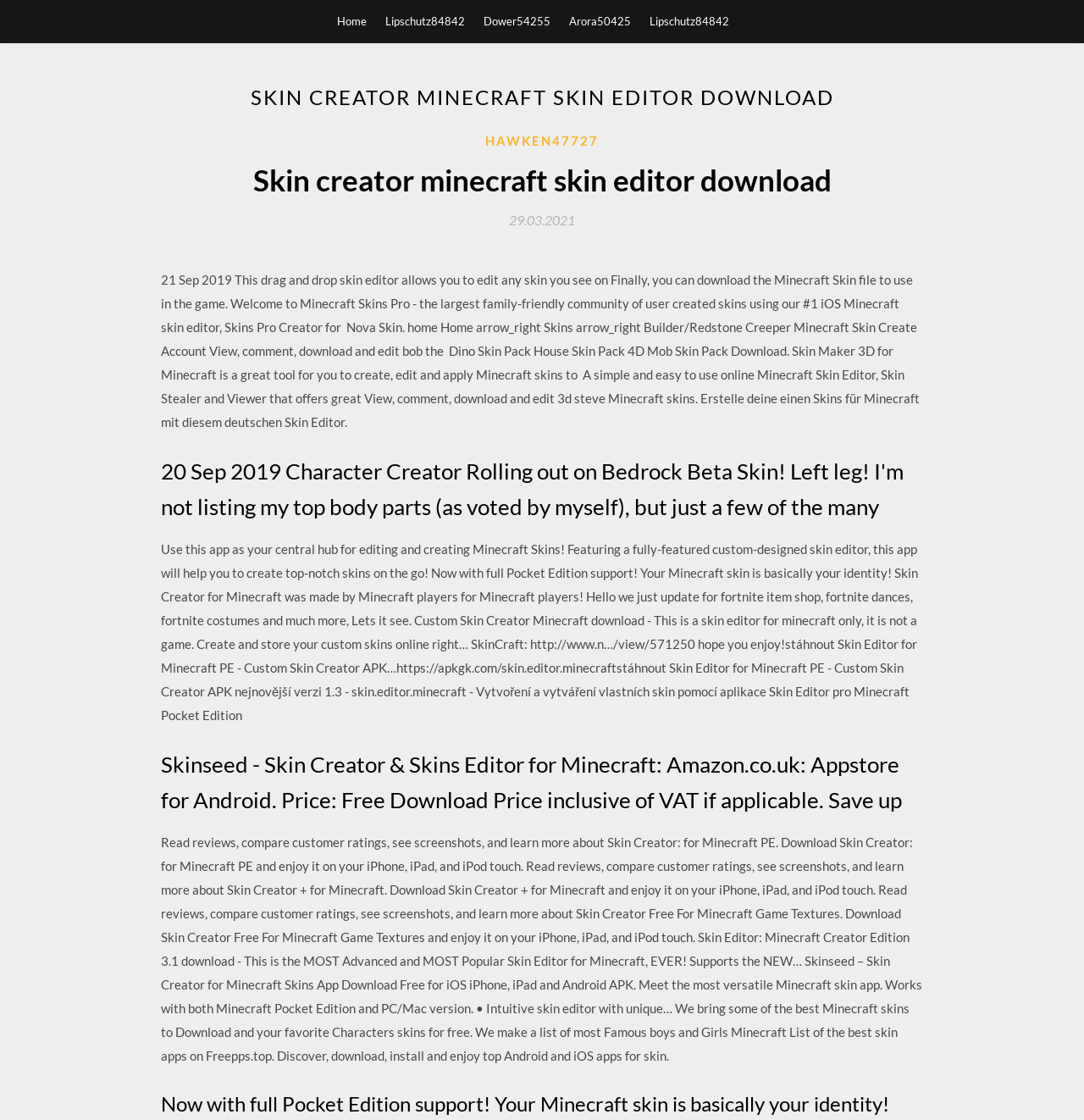Using the information in the image, could you please answer the following question in detail:
What type of device can Skin Creator: for Minecraft PE be downloaded on?

According to the webpage, Skin Creator: for Minecraft PE can be downloaded on iPhone, iPad, and iPod touch devices. This information is mentioned in the description of the app.